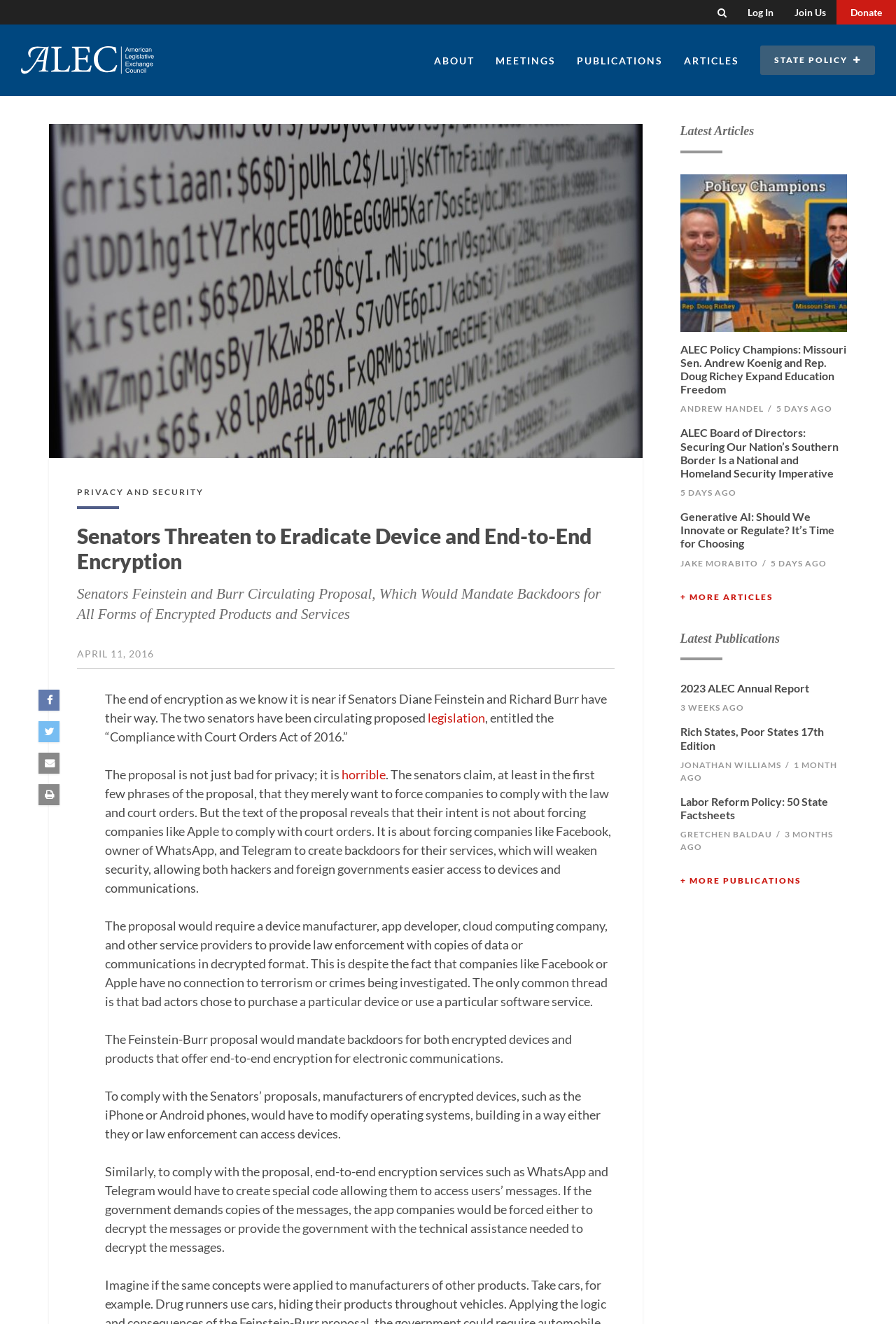Please answer the following question using a single word or phrase: 
What is the topic of the main article?

Device and End-to-End Encryption